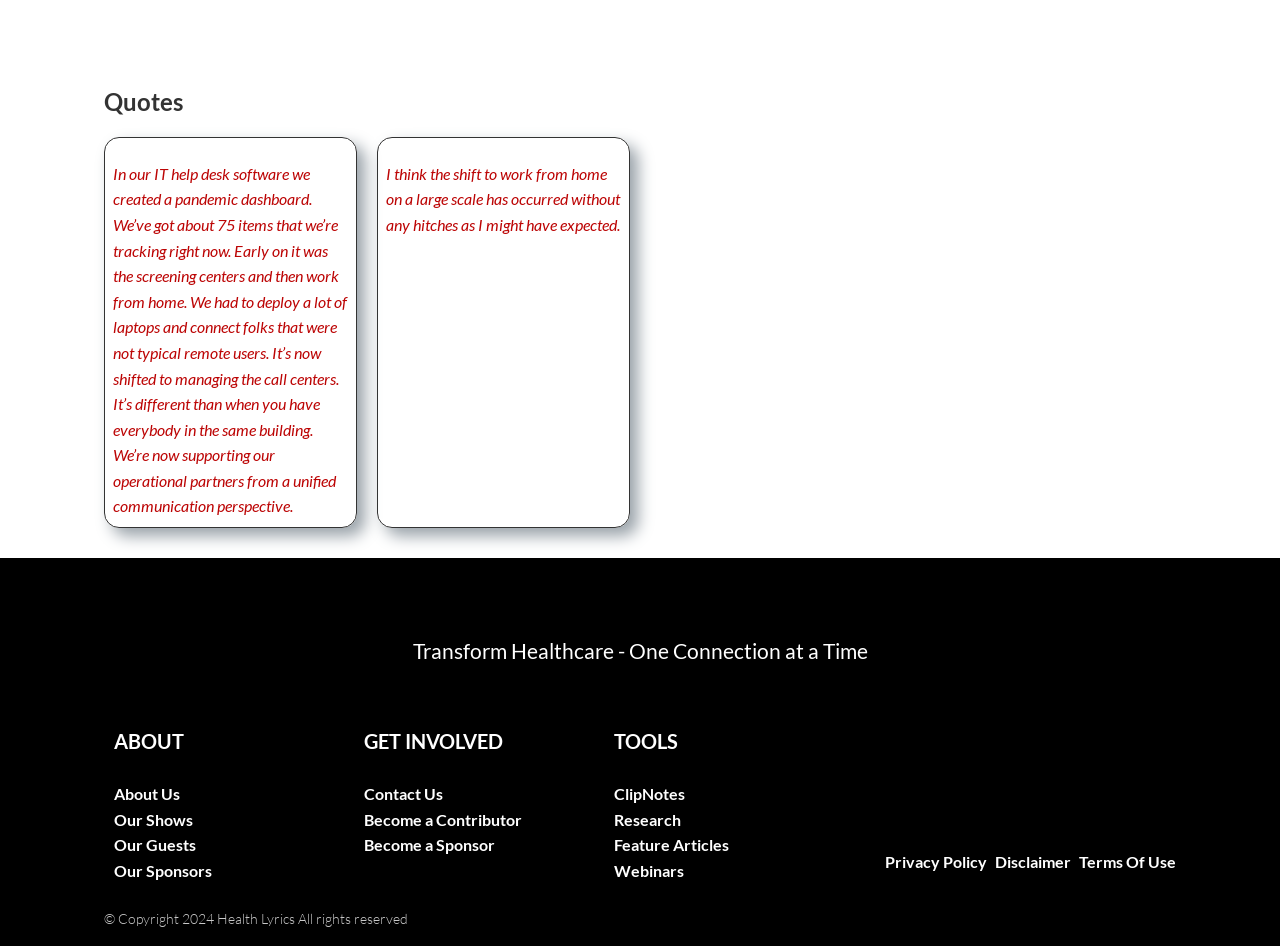Determine the bounding box coordinates for the clickable element required to fulfill the instruction: "View Cifaisi BBQ Grill Utensils Set details". Provide the coordinates as four float numbers between 0 and 1, i.e., [left, top, right, bottom].

None